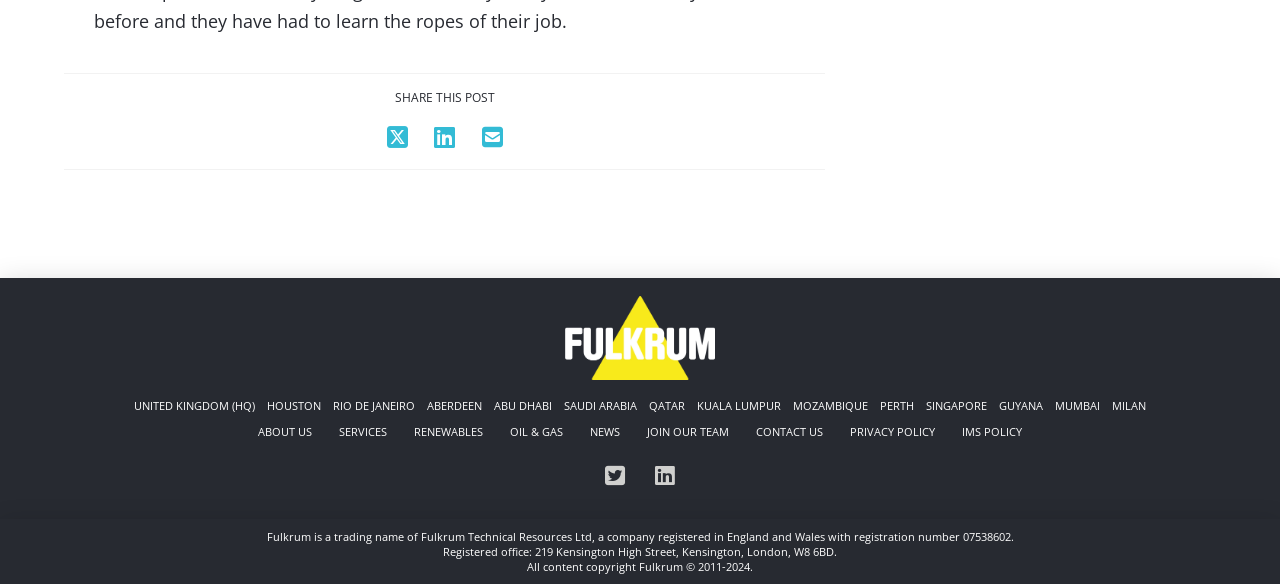Please locate the bounding box coordinates of the element that should be clicked to complete the given instruction: "Read news".

[0.45, 0.708, 0.495, 0.773]